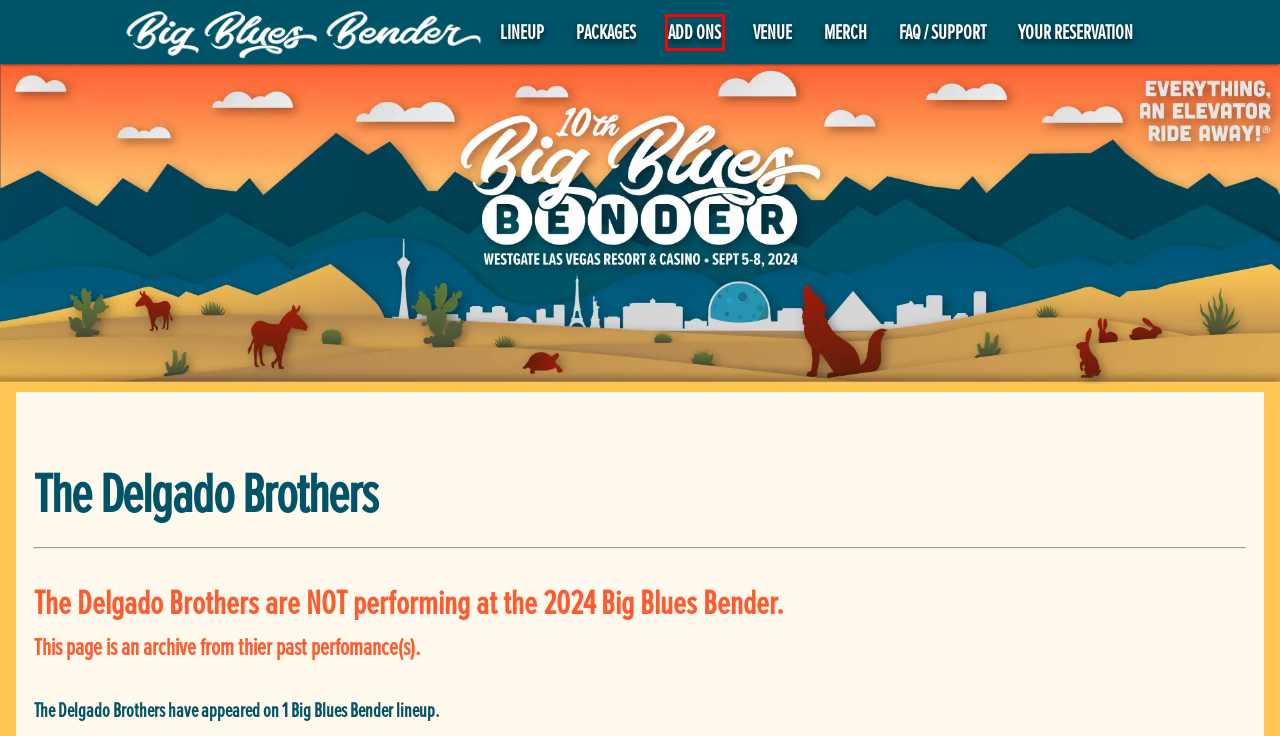Analyze the screenshot of a webpage that features a red rectangle bounding box. Pick the webpage description that best matches the new webpage you would see after clicking on the element within the red bounding box. Here are the candidates:
A. Special Offer for Benderheads! | Big Easy Cruise
B. Lineup – Big Blues Bender
C. Addons – Big Blues Bender
D. Packages – Big Blues Bender
E. Around the Westgate Las Vegas Resort & Casino – Big Blues Bender
F. John Németh and The Blue Dreamers – Big Blues Bender
G. Big Blues Bender – Everything, An Elevator Ride Away!
H. Chambers & DesLauriers Band – Big Blues Bender

C